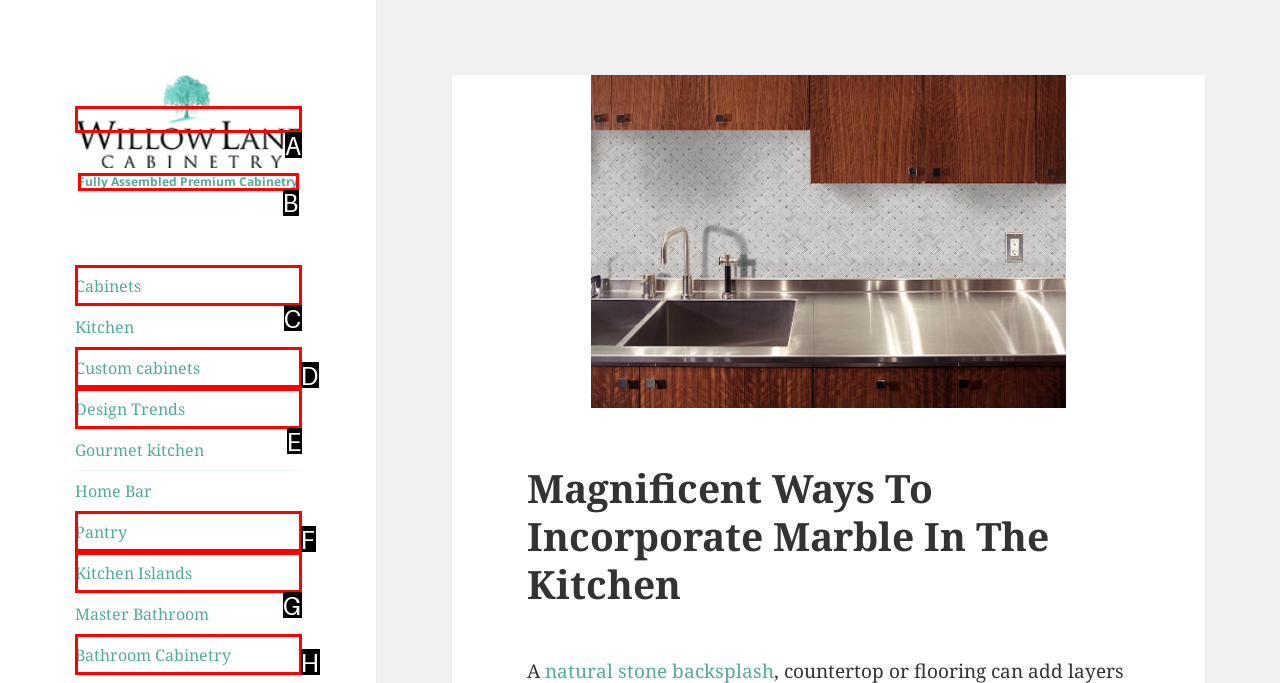What letter corresponds to the UI element described here: Fully Assembled Premium Cabinetry
Reply with the letter from the options provided.

B